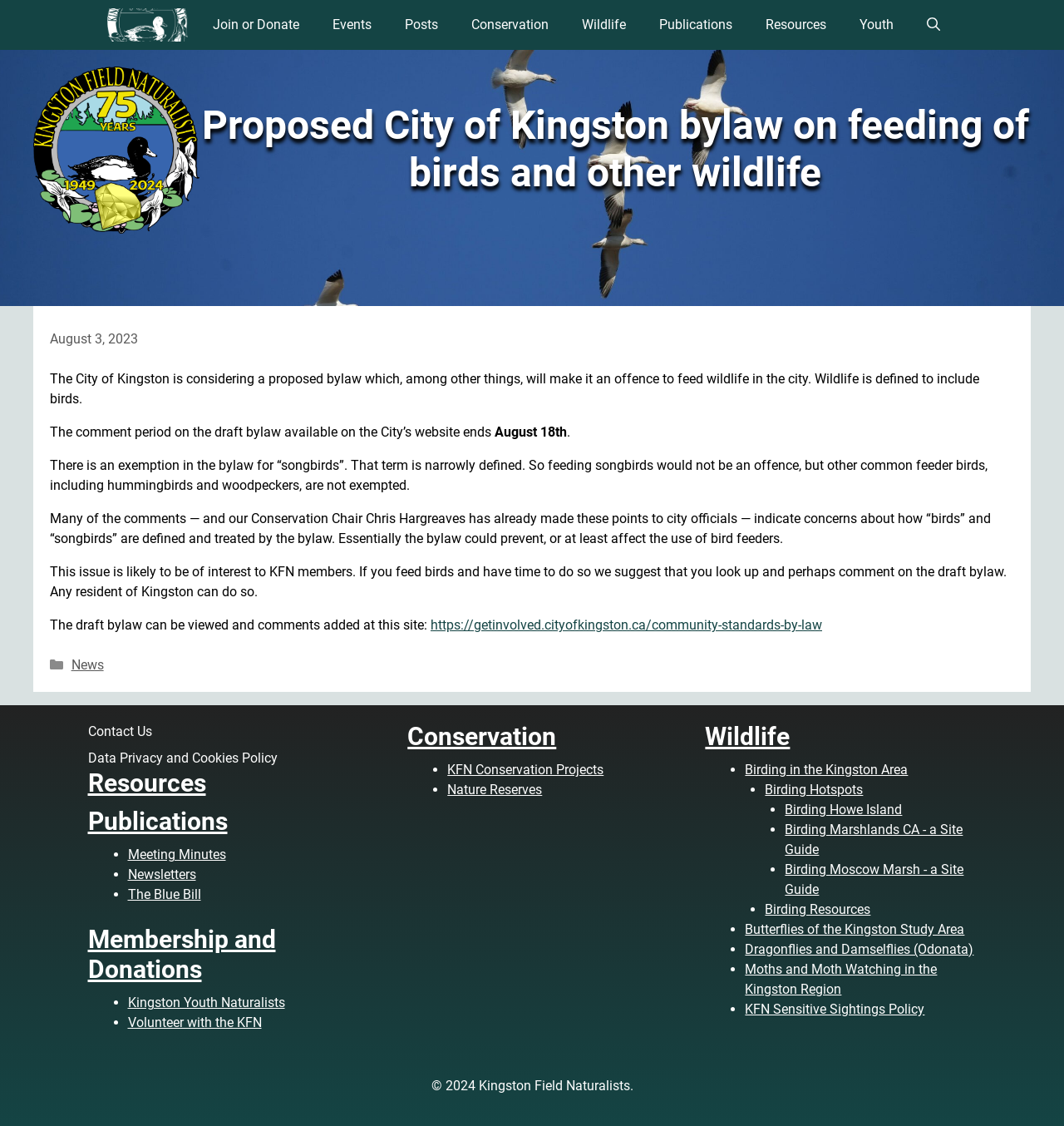What is the deadline for commenting on the draft bylaw?
Using the image as a reference, give an elaborate response to the question.

The webpage states that the comment period on the draft bylaw ends on August 18th, and residents of Kingston can comment on the bylaw during this period.